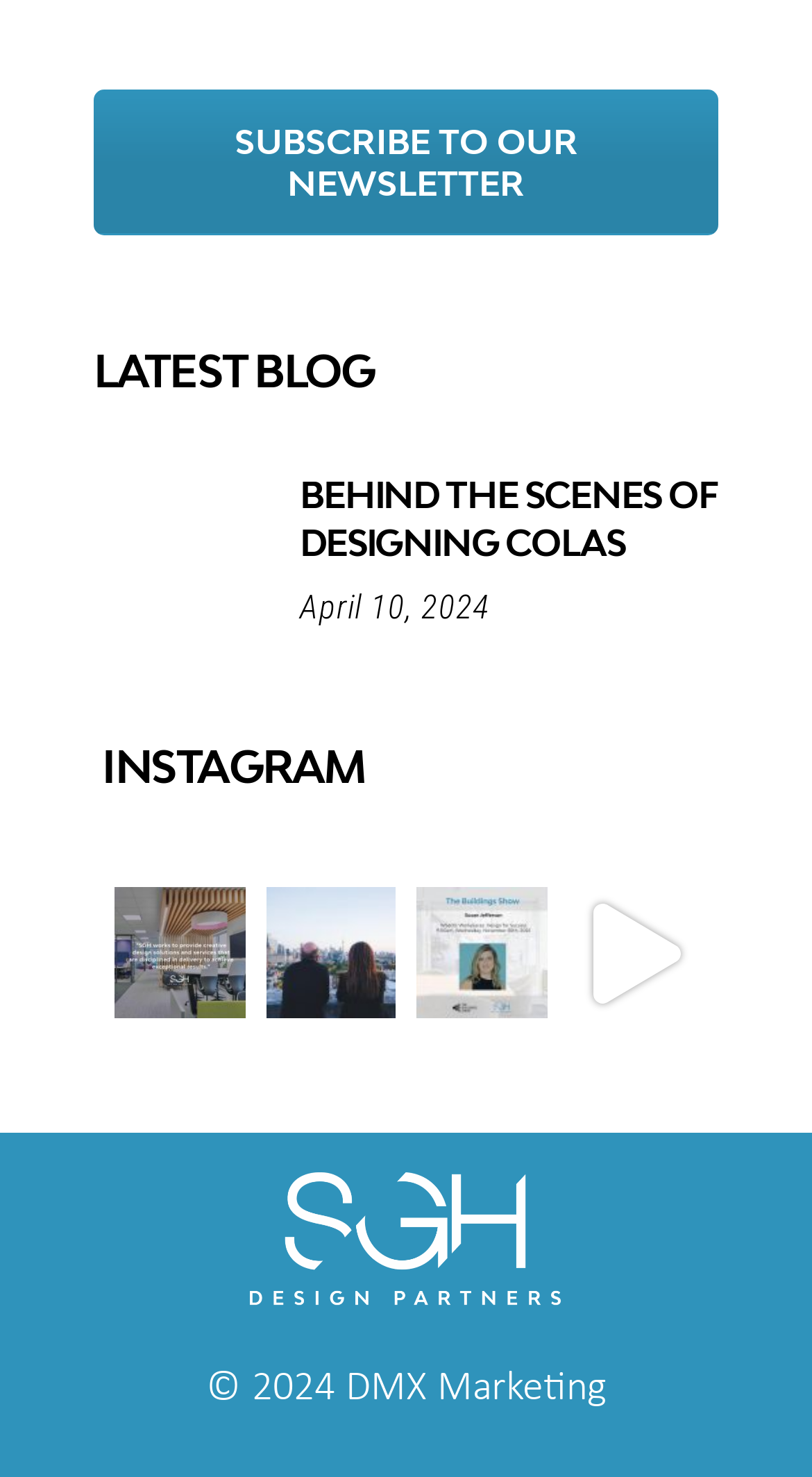Who designed the website?
Offer a detailed and full explanation in response to the question.

I found the website designer by looking at the link 'DMX Marketing' at the bottom of the webpage, which suggests that DMX Marketing designed the website.